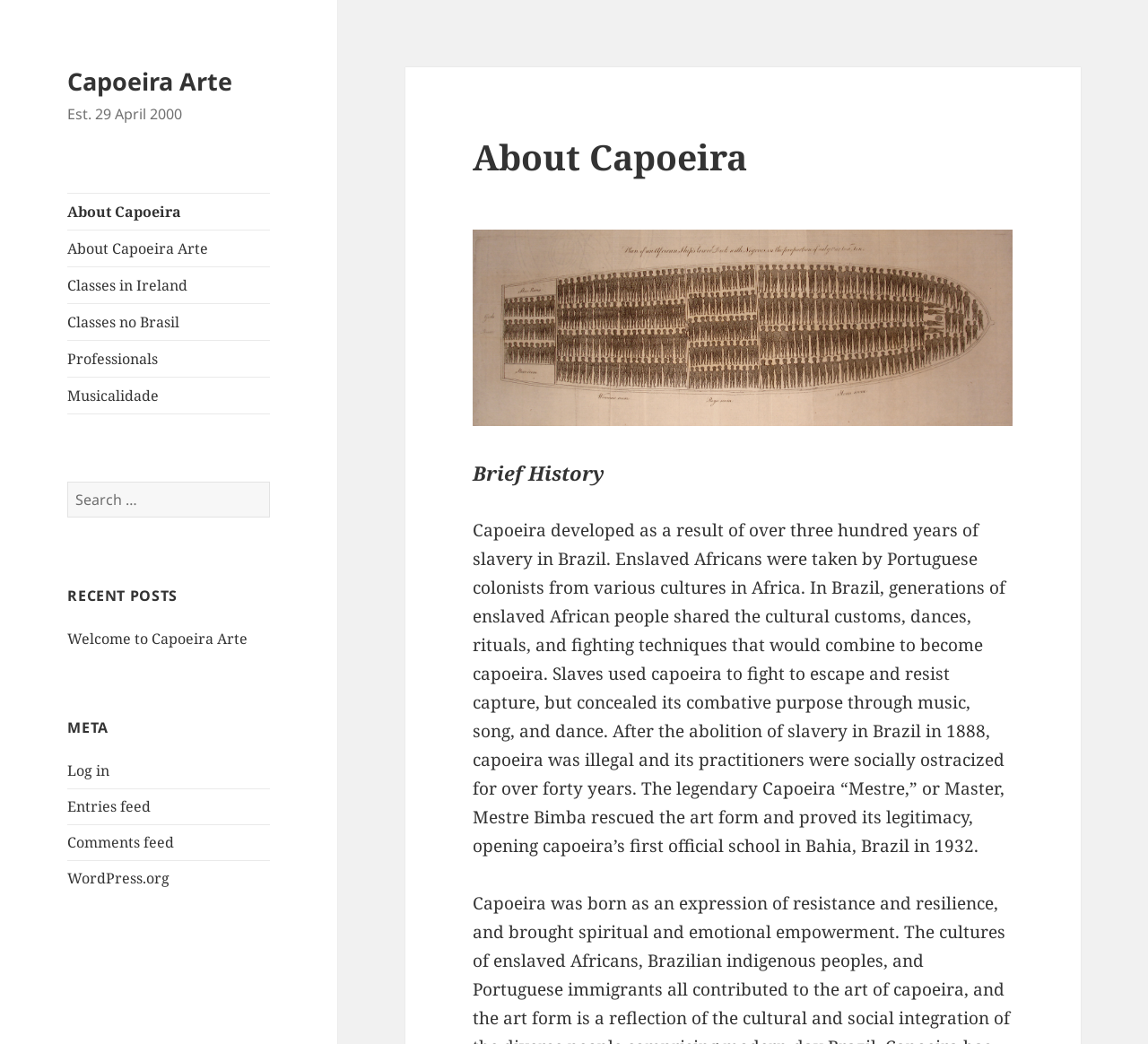What is the year slavery was abolished in Brazil? From the image, respond with a single word or brief phrase.

1888